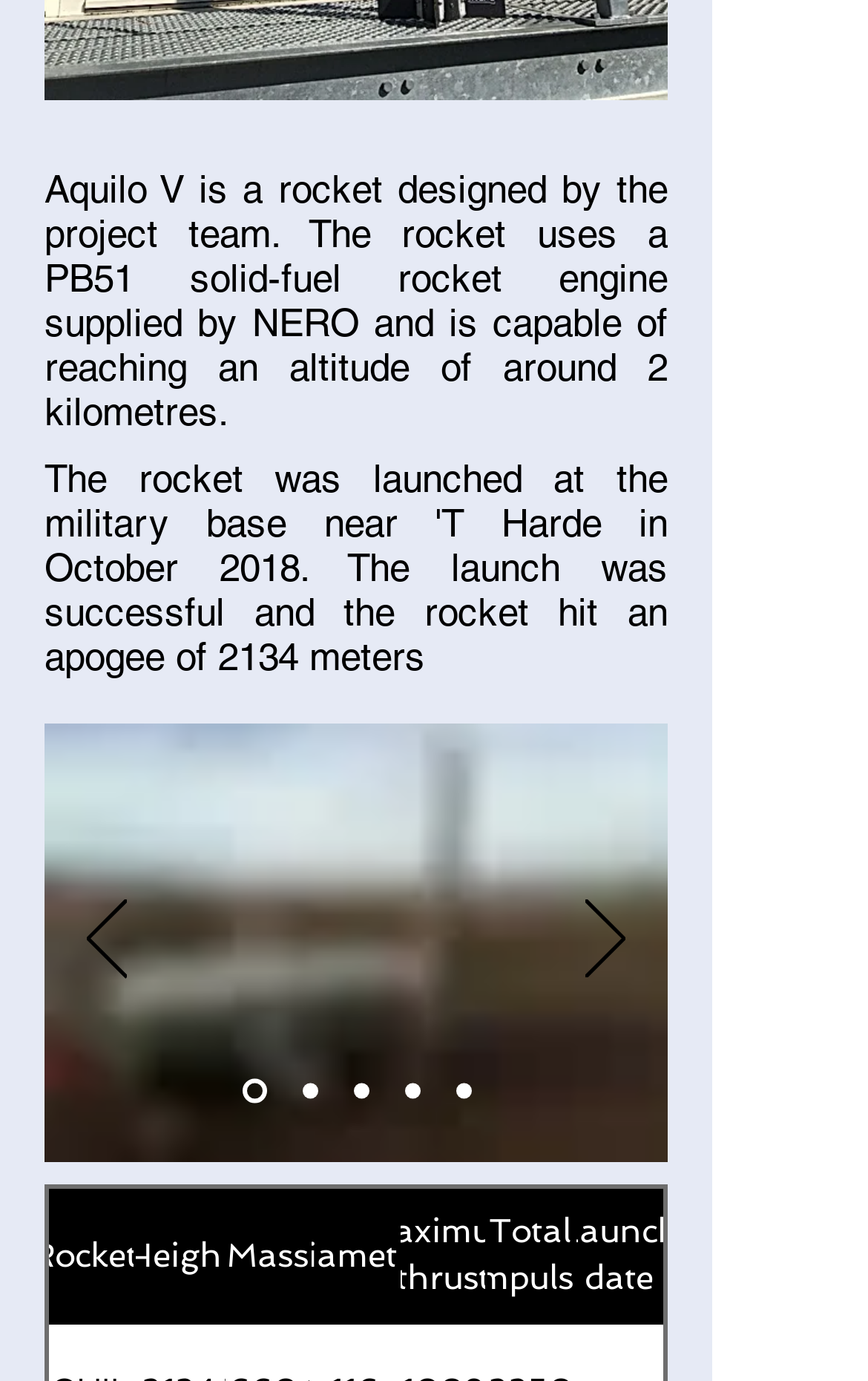What is the maximum altitude reached by the Aquilo V rocket?
Provide a well-explained and detailed answer to the question.

The maximum altitude reached by the Aquilo V rocket is mentioned in the static text at the top of the webpage, which states that the rocket is 'capable of reaching an altitude of around 2 kilometres'.